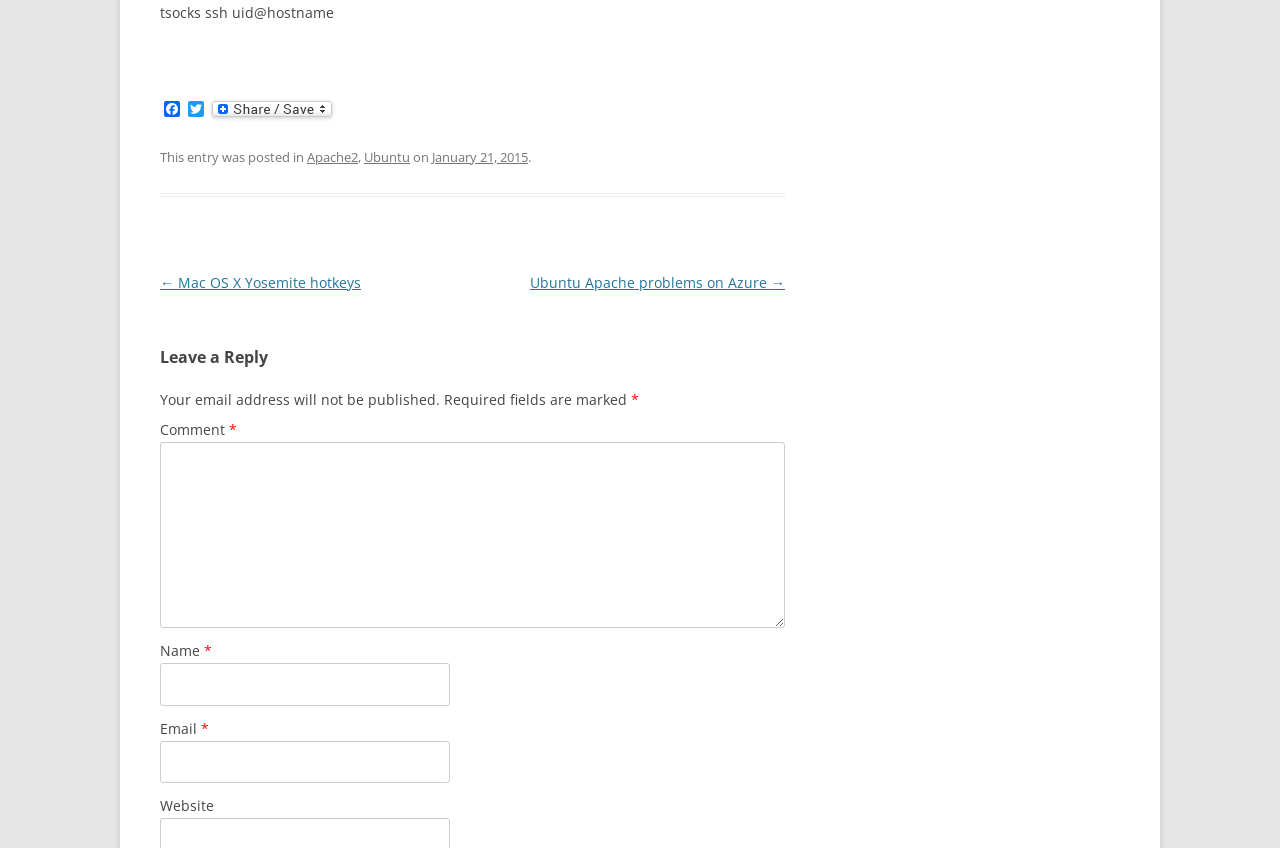What is the category of the post?
Using the image, respond with a single word or phrase.

Apache2, Ubuntu